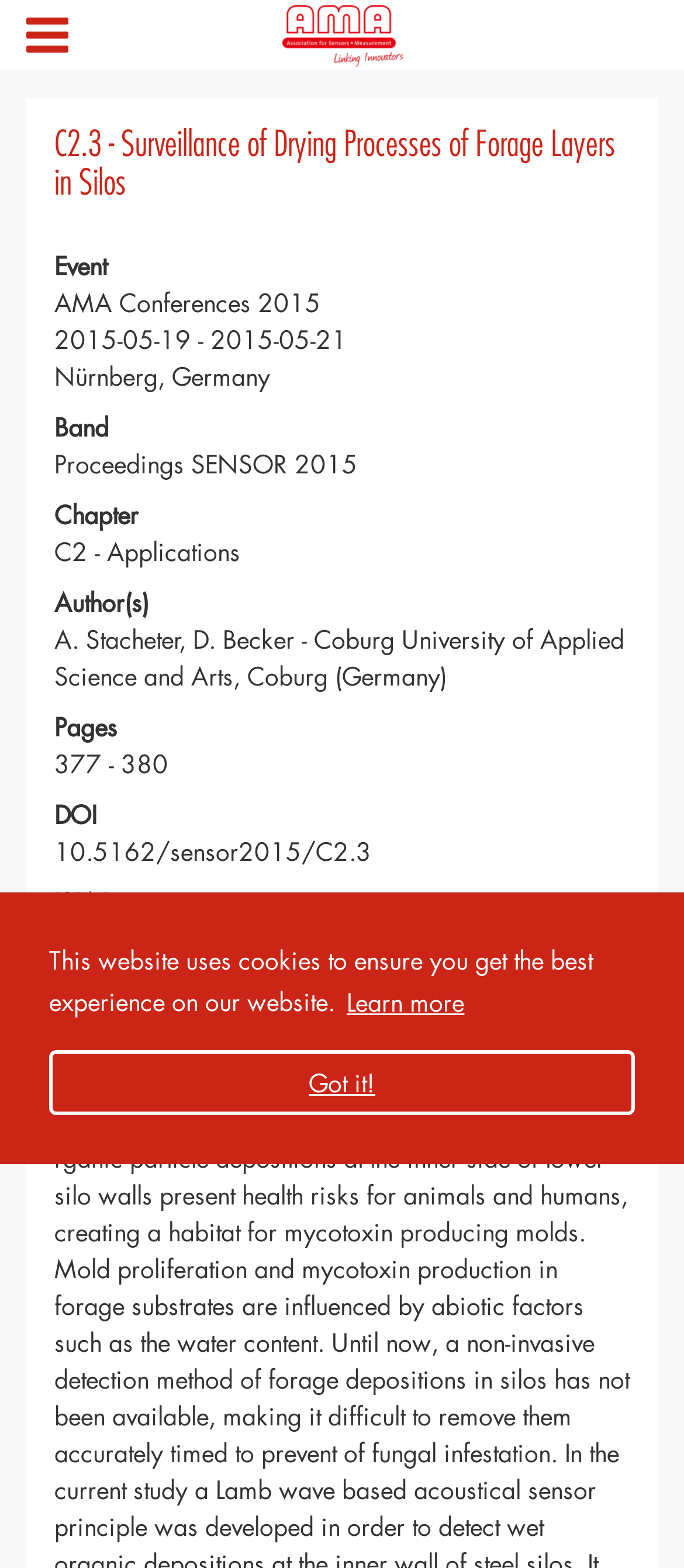What is the chapter title?
Using the visual information, respond with a single word or phrase.

C2.3 - Surveillance of Drying Processes of Forage Layers in Silos